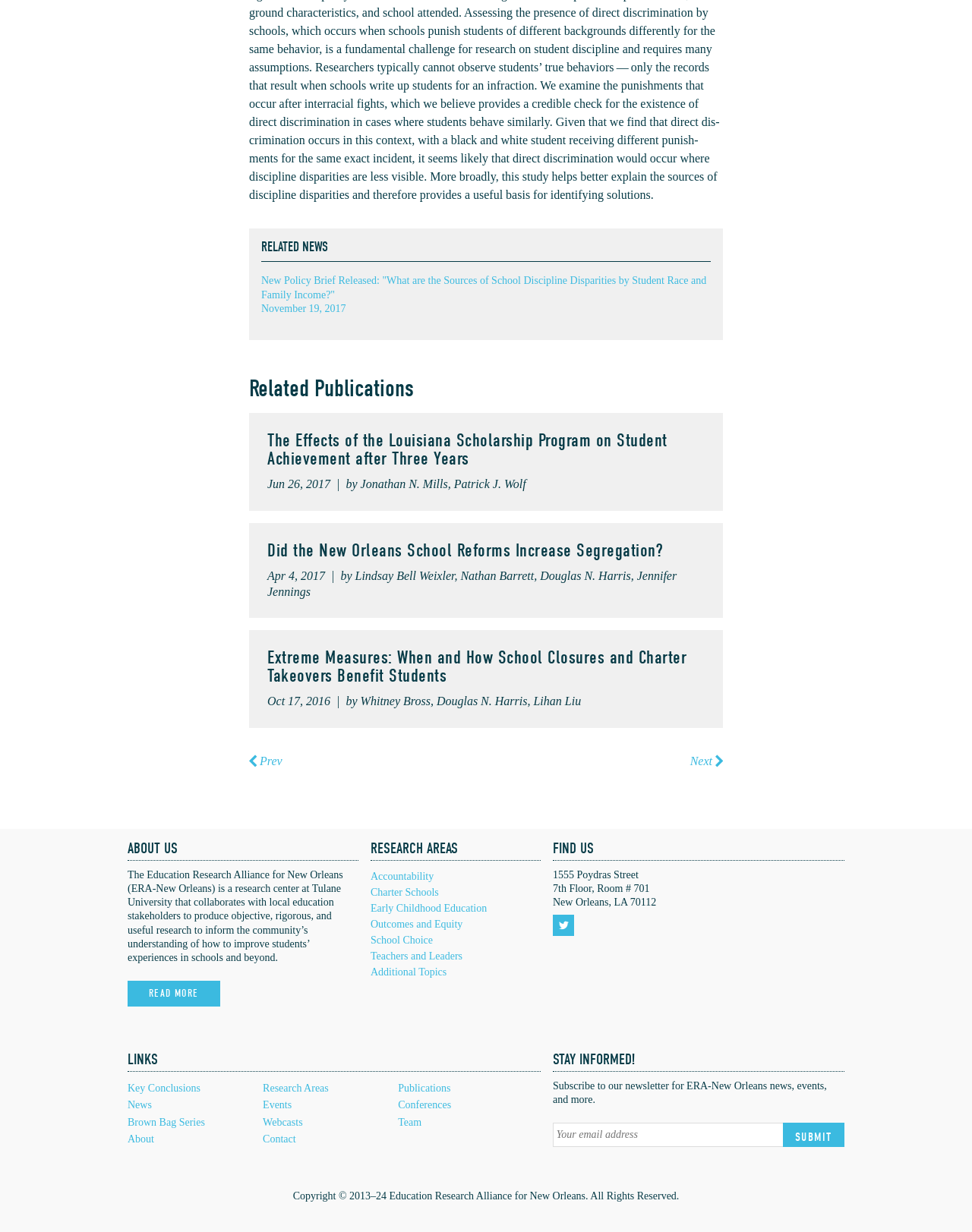Determine the bounding box coordinates for the HTML element mentioned in the following description: "Follow us on Twitter!". The coordinates should be a list of four floats ranging from 0 to 1, represented as [left, top, right, bottom].

[0.569, 0.743, 0.596, 0.76]